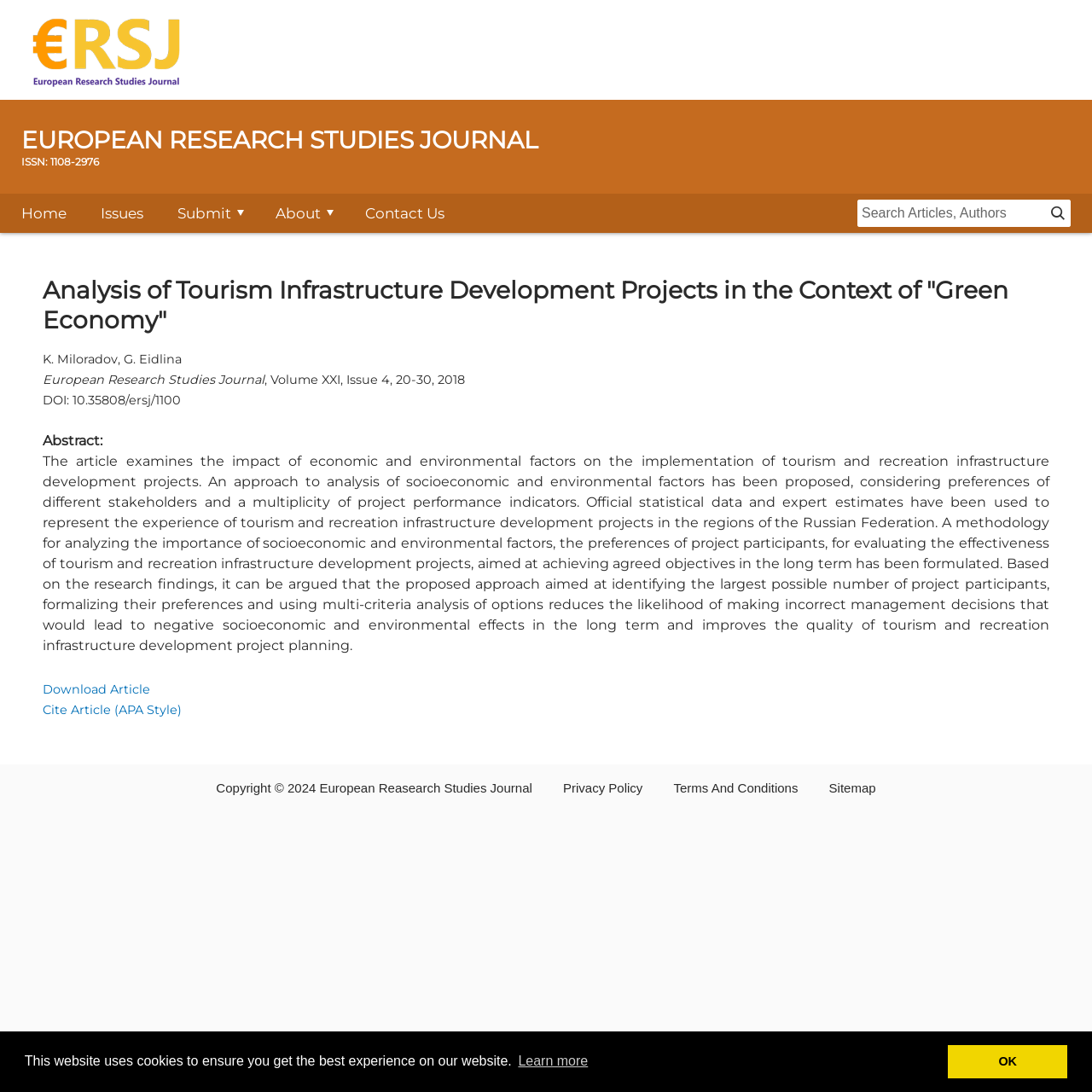Locate the bounding box coordinates of the clickable part needed for the task: "contact us".

[0.334, 0.177, 0.407, 0.213]